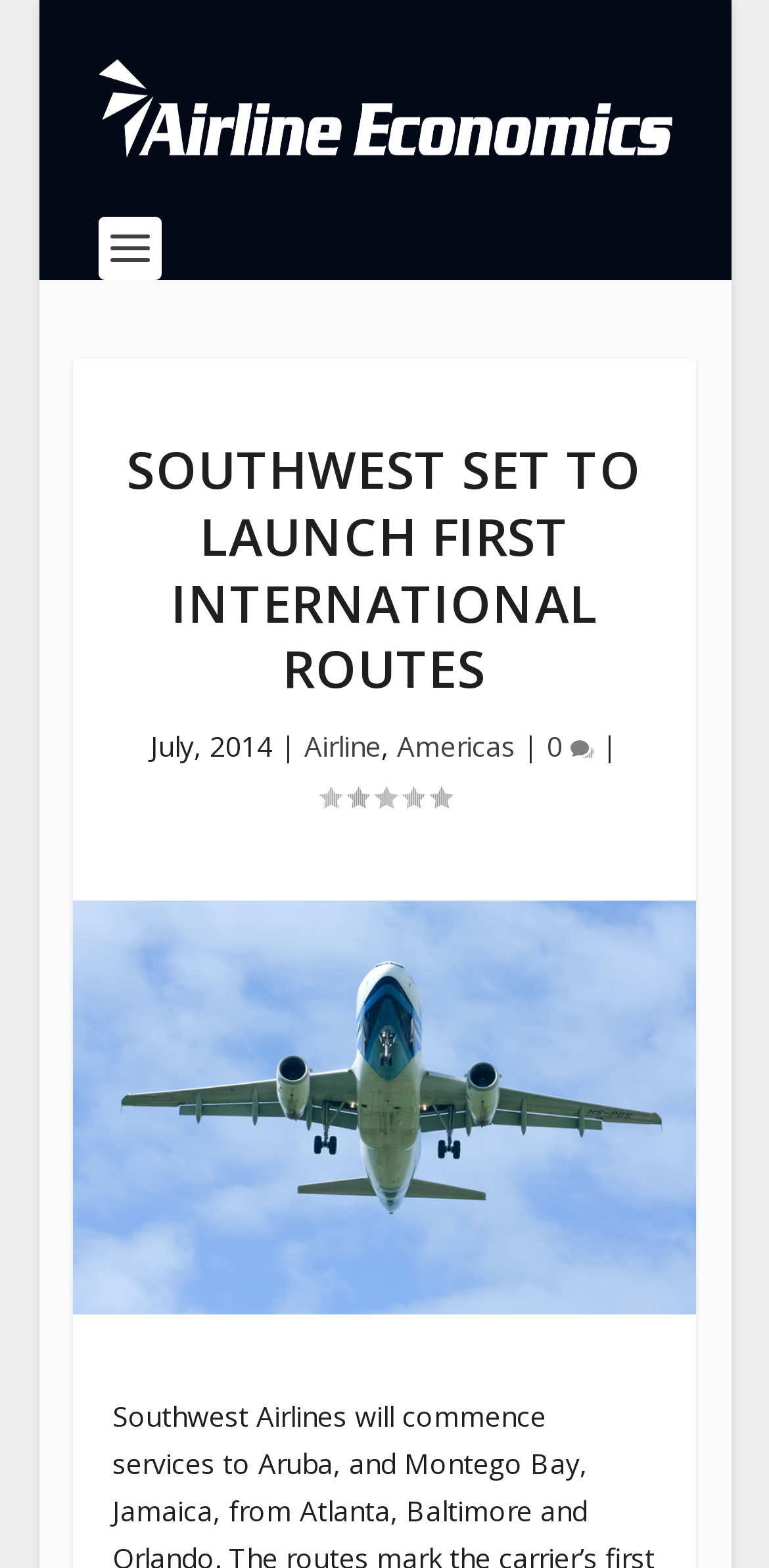Construct a comprehensive caption that outlines the webpage's structure and content.

The webpage appears to be an article from an aviation news website. At the top, there is a logo or icon representing "Aviation News" accompanied by a link with the same text. Below this, a prominent heading reads "SOUTHWEST SET TO LAUNCH FIRST INTERNATIONAL ROUTES". 

To the right of the heading, there is a section with three lines of text. The first line displays the date "July, 2014". The second line has a vertical bar separating the categories "Airline" and "Americas", which are both clickable links. The third line has another vertical bar and a link with a comment count icon and the number of comments, which is zero.

Below the heading and the section with categories, there is a large image related to the article "Southwest set to launch first international routes". The image takes up most of the width of the page.